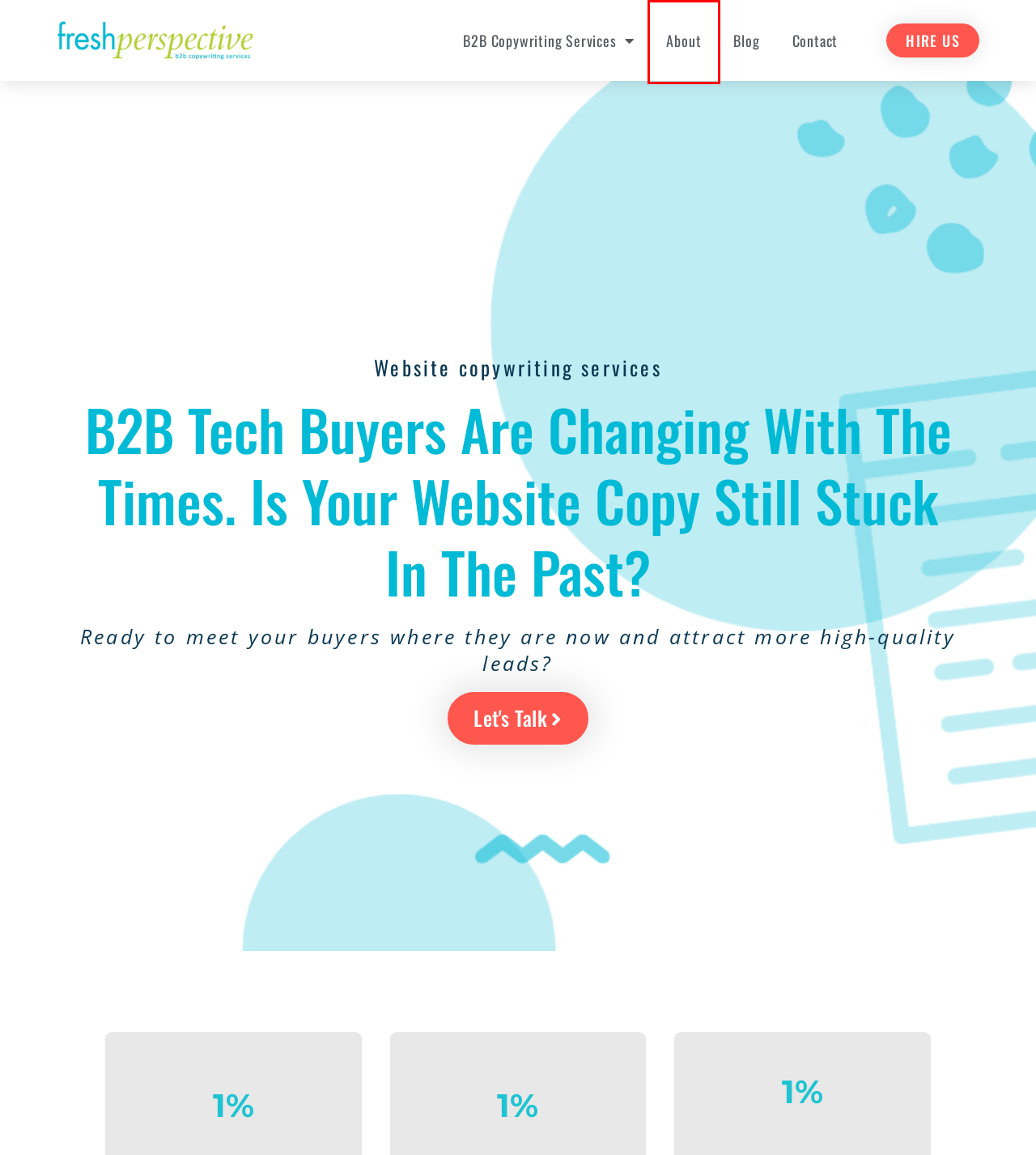Take a look at the provided webpage screenshot featuring a red bounding box around an element. Select the most appropriate webpage description for the page that loads after clicking on the element inside the red bounding box. Here are the candidates:
A. This typeform has moved
B. 37 B2B Marketing Statistics for 2023 - 99firms
C. Website copy samples
D. Creativly | B2B Technology Marketing
E. B2B Copywriting Services - Rachel Foster: Professional B2B Copywriter
F. About • Copywriter Toronto - B2B Technology and Software Copywriter
G. Loyalty And Retention Driving Next Generation Of Customer Lifecycle Management - Demand Gen Report
H. Blog • Copywriter Toronto - B2B Technology and Software Copywriter

F